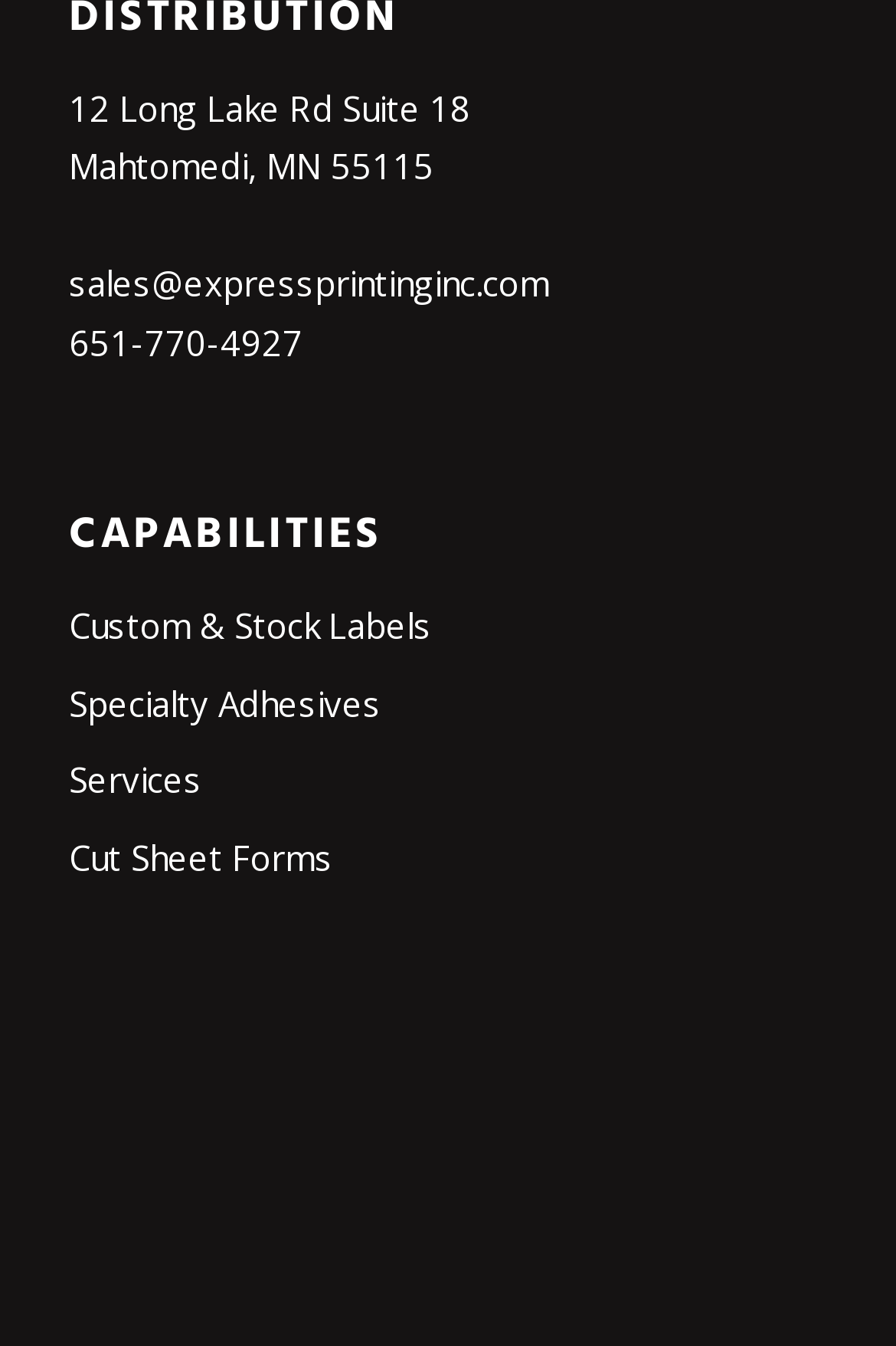What type of labels does the company offer?
Please use the image to provide an in-depth answer to the question.

I found this information by looking at the link elements under the 'CAPABILITIES' heading, which lists the company's capabilities, including 'Custom & Stock Labels'.